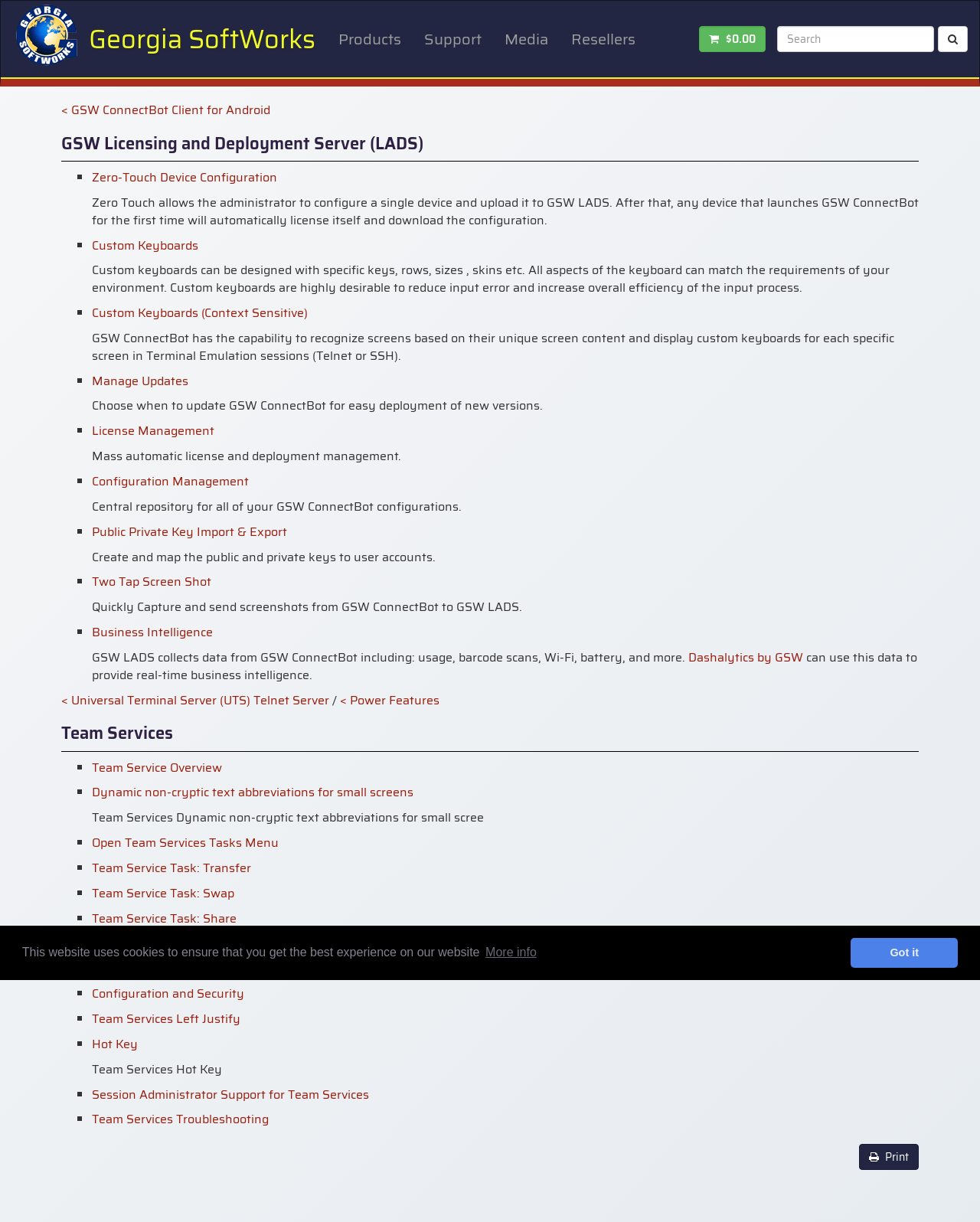Locate the bounding box of the UI element described by: "Media" in the given webpage screenshot.

[0.503, 0.001, 0.571, 0.063]